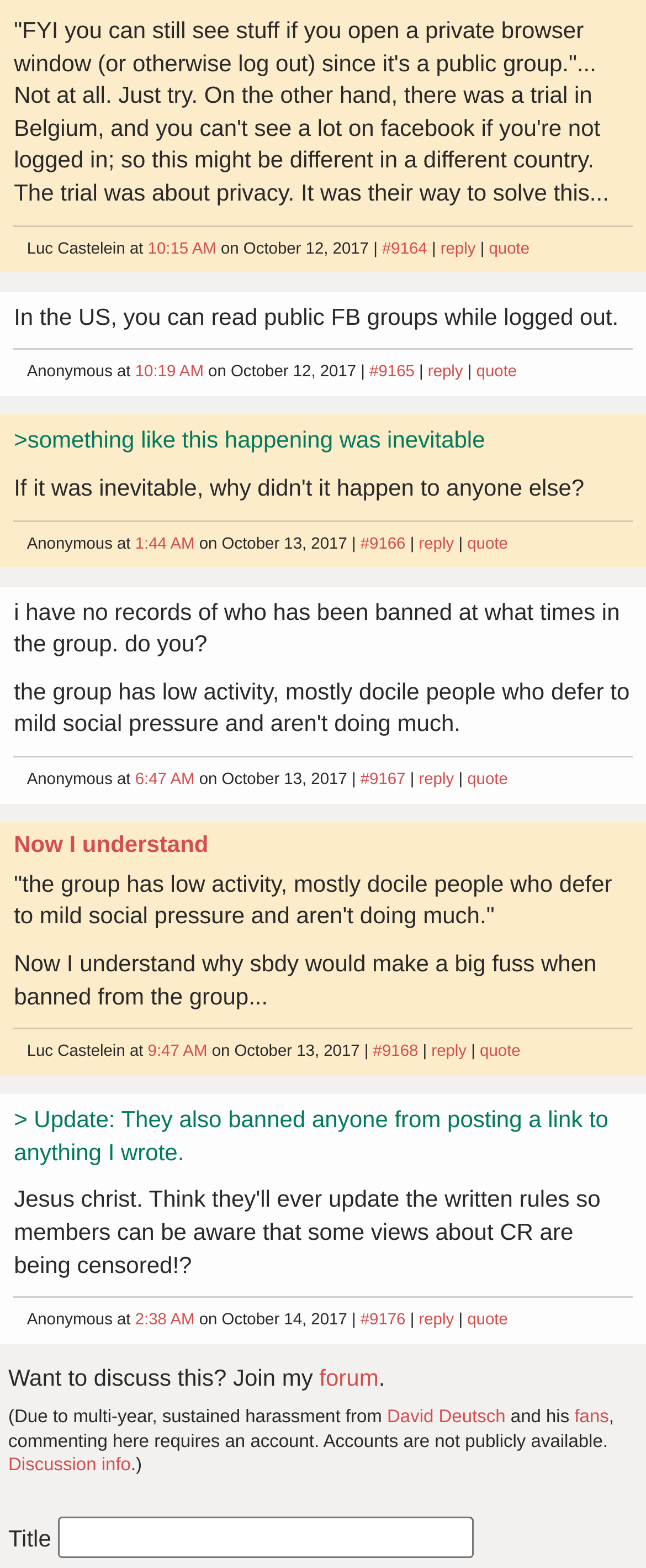Determine the bounding box coordinates of the clickable element necessary to fulfill the instruction: "Click the 'forum' link". Provide the coordinates as four float numbers within the 0 to 1 range, i.e., [left, top, right, bottom].

[0.494, 0.87, 0.586, 0.887]